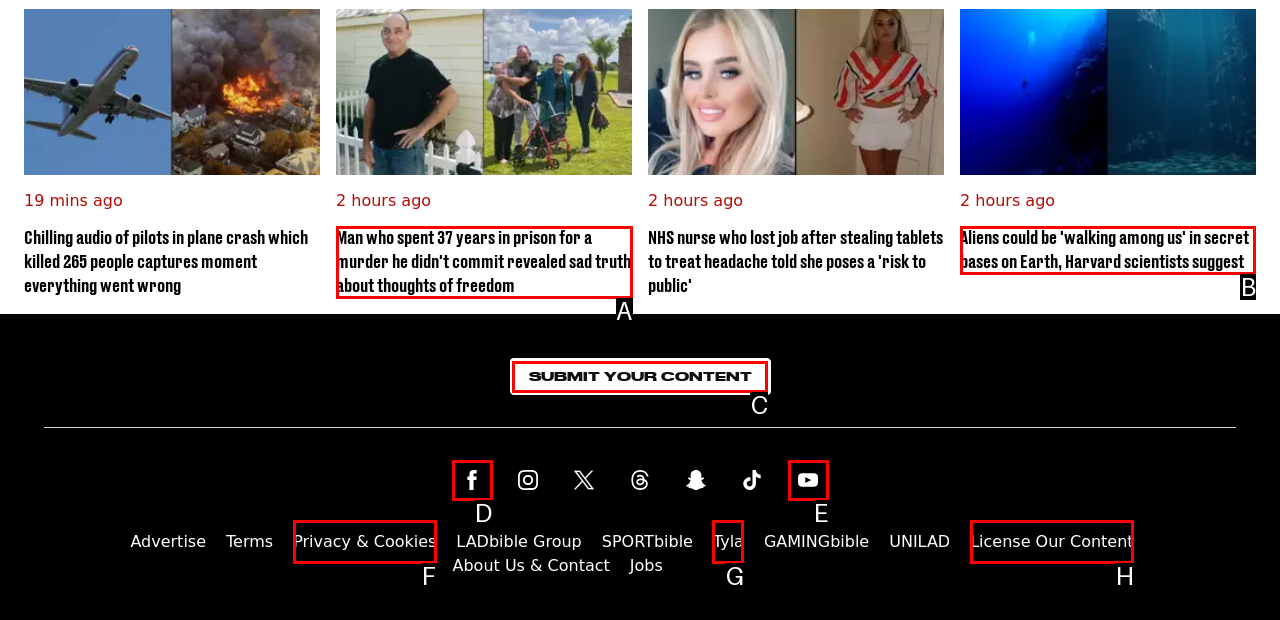Point out which UI element to click to complete this task: Read the article about aliens
Answer with the letter corresponding to the right option from the available choices.

B